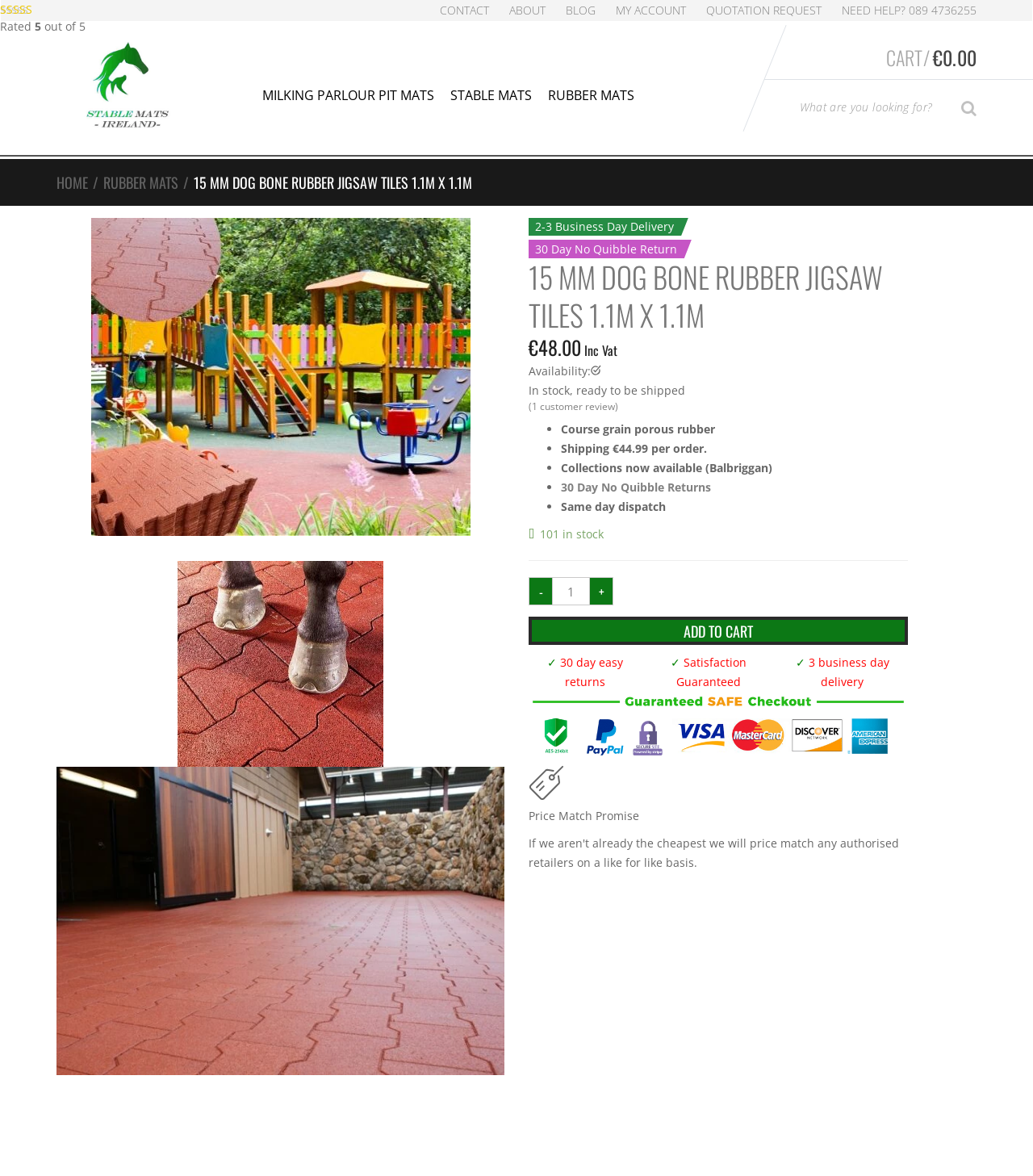Please identify the bounding box coordinates of the area I need to click to accomplish the following instruction: "Read the customer review".

[0.512, 0.34, 0.598, 0.352]